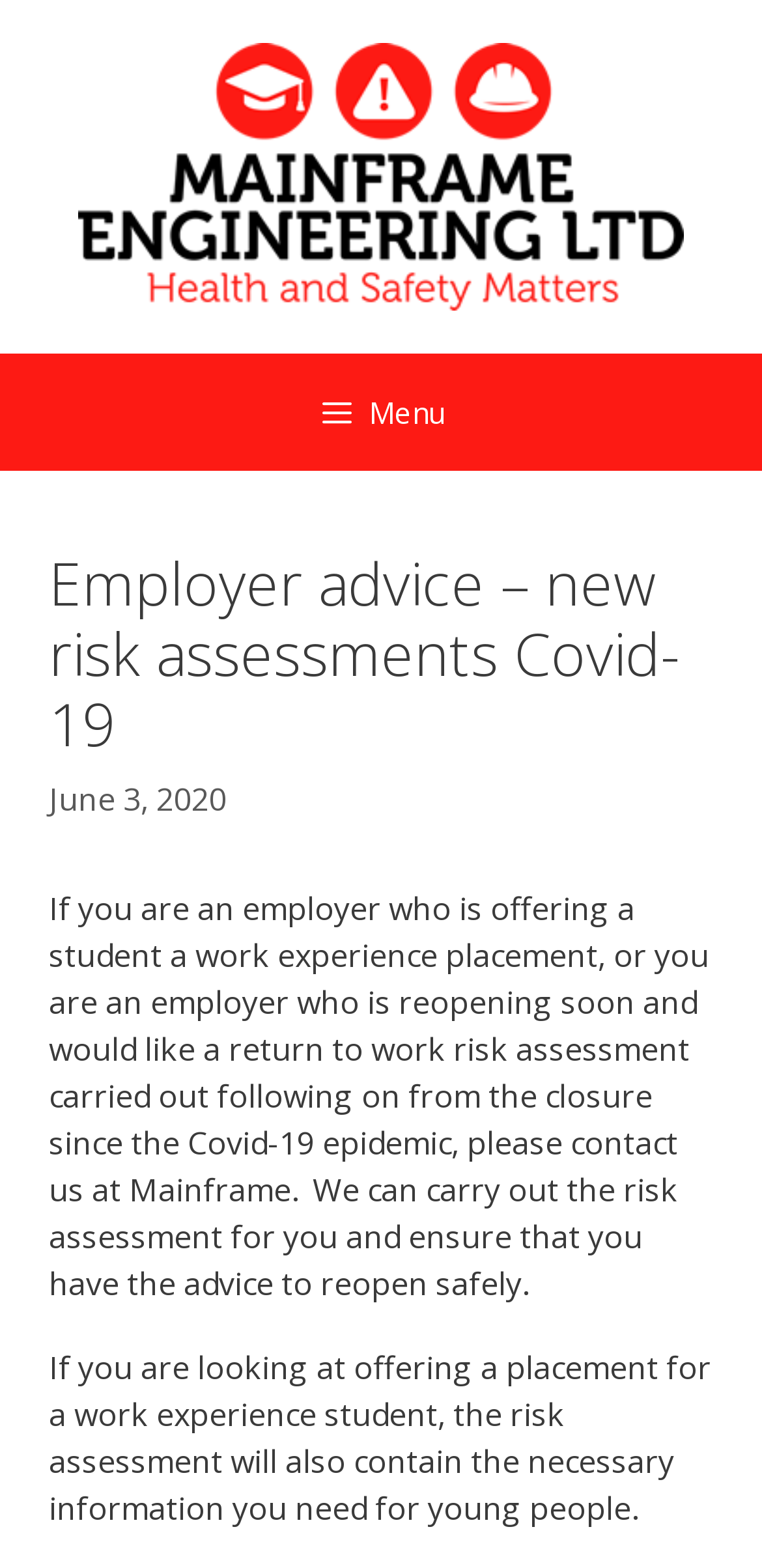Extract the bounding box coordinates for the UI element described as: "alt="Mainframe Engineering LTD"".

[0.103, 0.097, 0.897, 0.124]